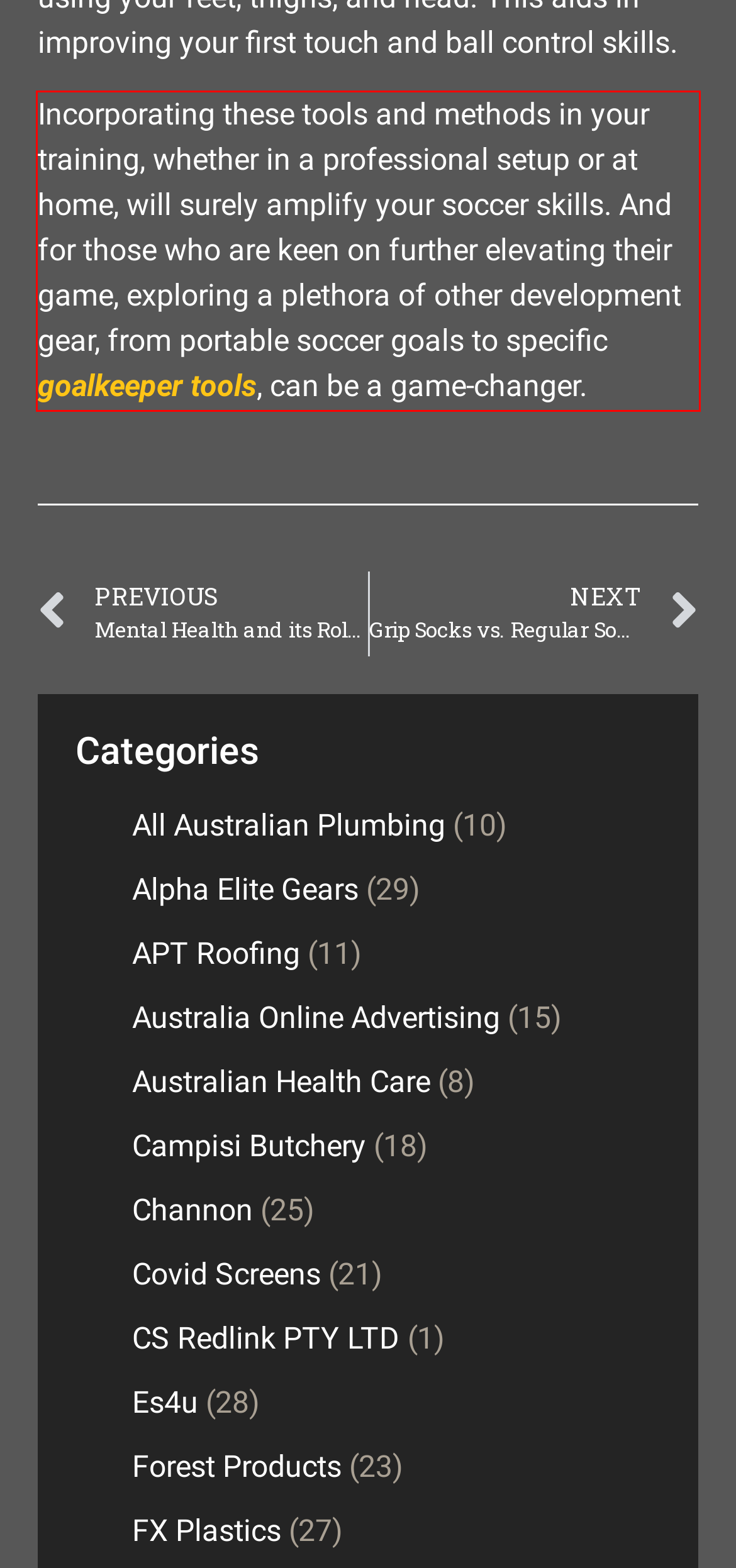Using the provided screenshot of a webpage, recognize and generate the text found within the red rectangle bounding box.

Incorporating these tools and methods in your training, whether in a professional setup or at home, will surely amplify your soccer skills. And for those who are keen on further elevating their game, exploring a plethora of other development gear, from portable soccer goals to specific goalkeeper tools, can be a game-changer.